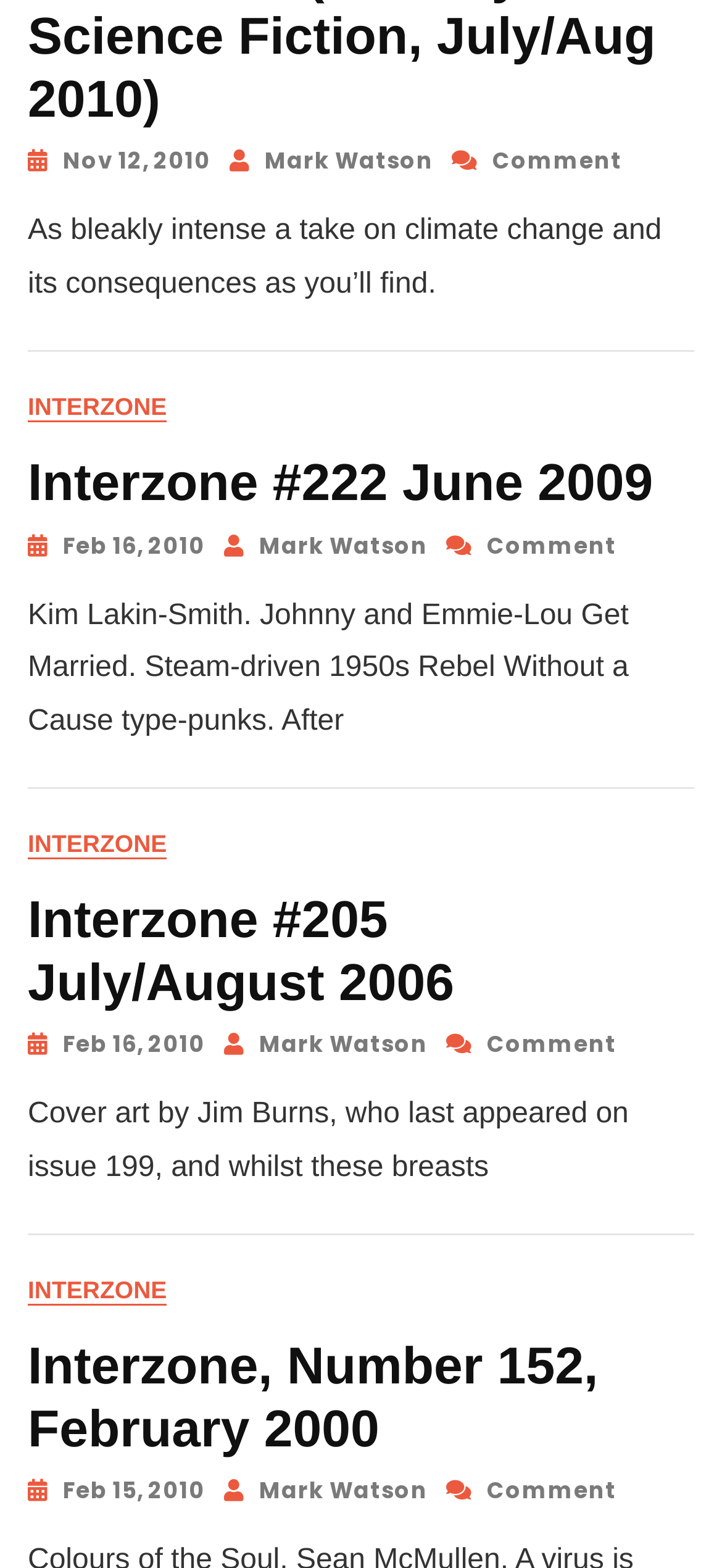Please determine the bounding box coordinates of the section I need to click to accomplish this instruction: "Open the menu".

None